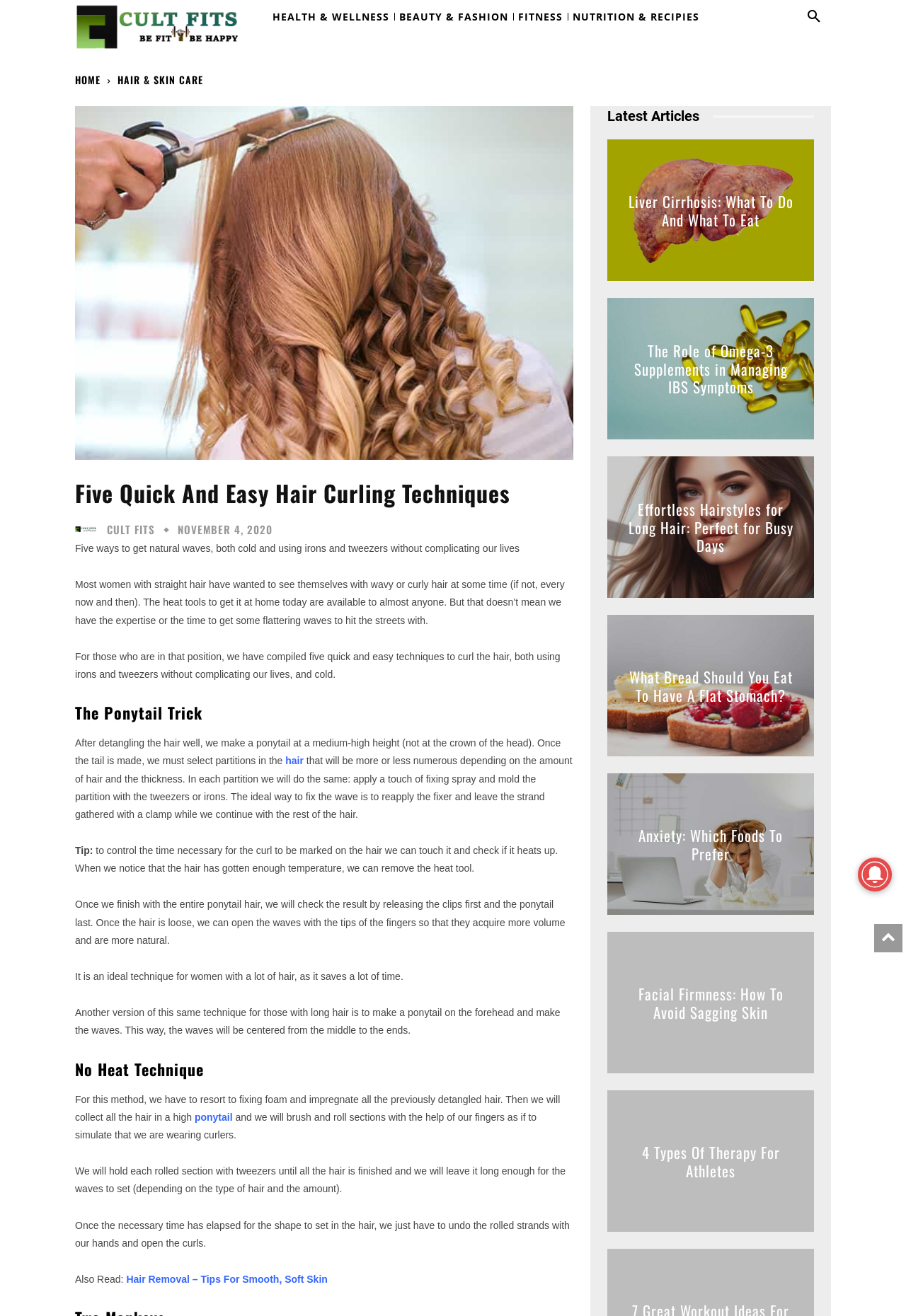Describe every aspect of the webpage comprehensively.

This webpage is about hair curling techniques, specifically five quick and easy methods to achieve natural waves without complicating one's life. At the top of the page, there are several links to different categories, including "HEALTH & WELLNESS", "BEAUTY & FASHION", "FITNESS", and "NUTRITION & RECIPES". Below these links, there is a button with an icon and a link to the "HOME" page.

The main content of the page is divided into sections, each describing a different hair curling technique. The first section is titled "The Ponytail Trick" and explains how to create a ponytail and then use tweezers or irons to curl the hair. The text is accompanied by a tip on how to control the temperature of the curling tool.

The second section is titled "No Heat Technique" and describes a method that uses fixing foam and impregnates the hair, then collects it into a high ponytail and brushes and rolls sections with fingers to simulate curlers. The text explains how to hold each rolled section with tweezers until the waves set, and then undo the rolled strands to open the curls.

Below these sections, there is a heading "Also Read:" followed by a link to an article about hair removal. On the right side of the page, there is a section titled "Latest Articles" with links to several articles on various health and wellness topics, including liver cirrhosis, omega-3 supplements, effortless hairstyles, and anxiety.

At the bottom right corner of the page, there is an image.